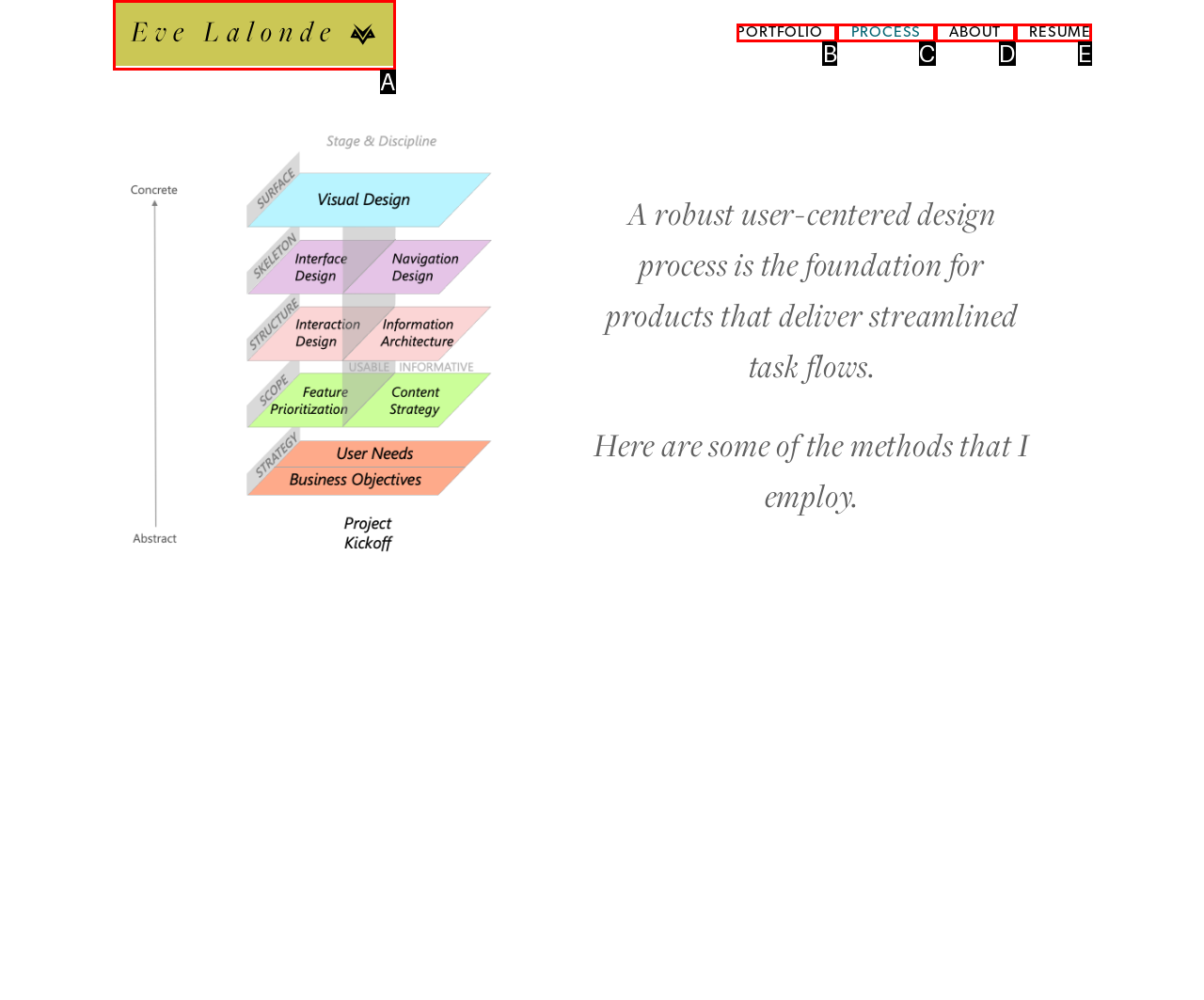Select the letter that aligns with the description: PORTFOLIO. Answer with the letter of the selected option directly.

B